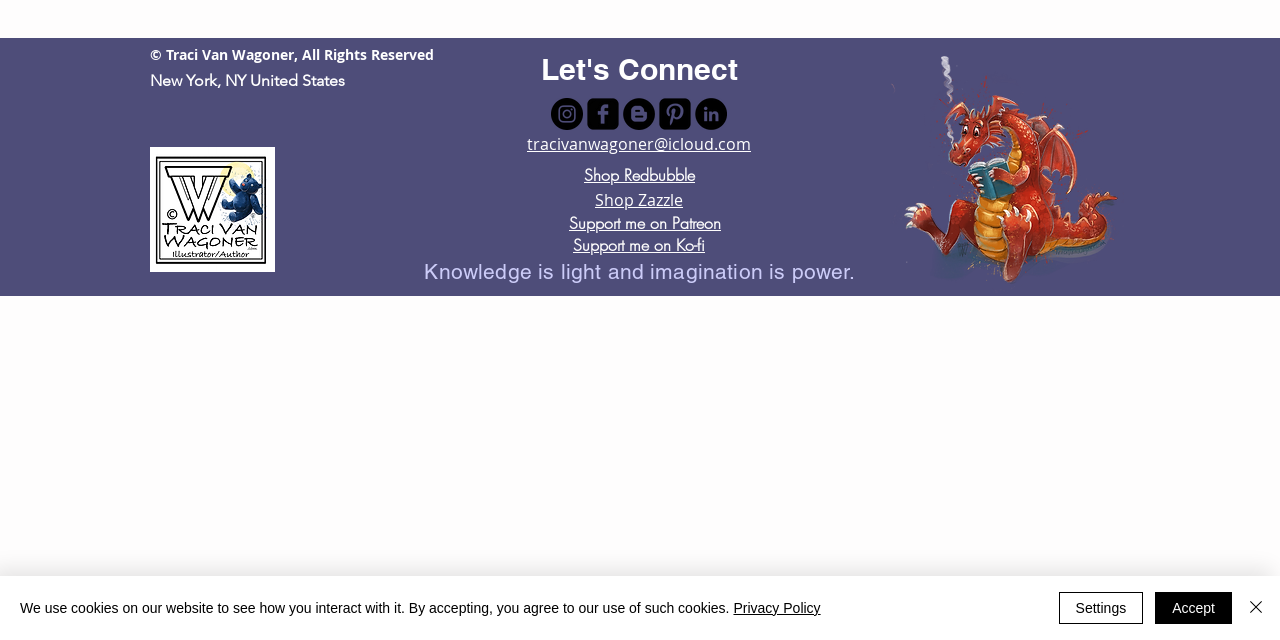Using the given element description, provide the bounding box coordinates (top-left x, top-left y, bottom-right x, bottom-right y) for the corresponding UI element in the screenshot: Shop Redbubble

[0.456, 0.256, 0.543, 0.291]